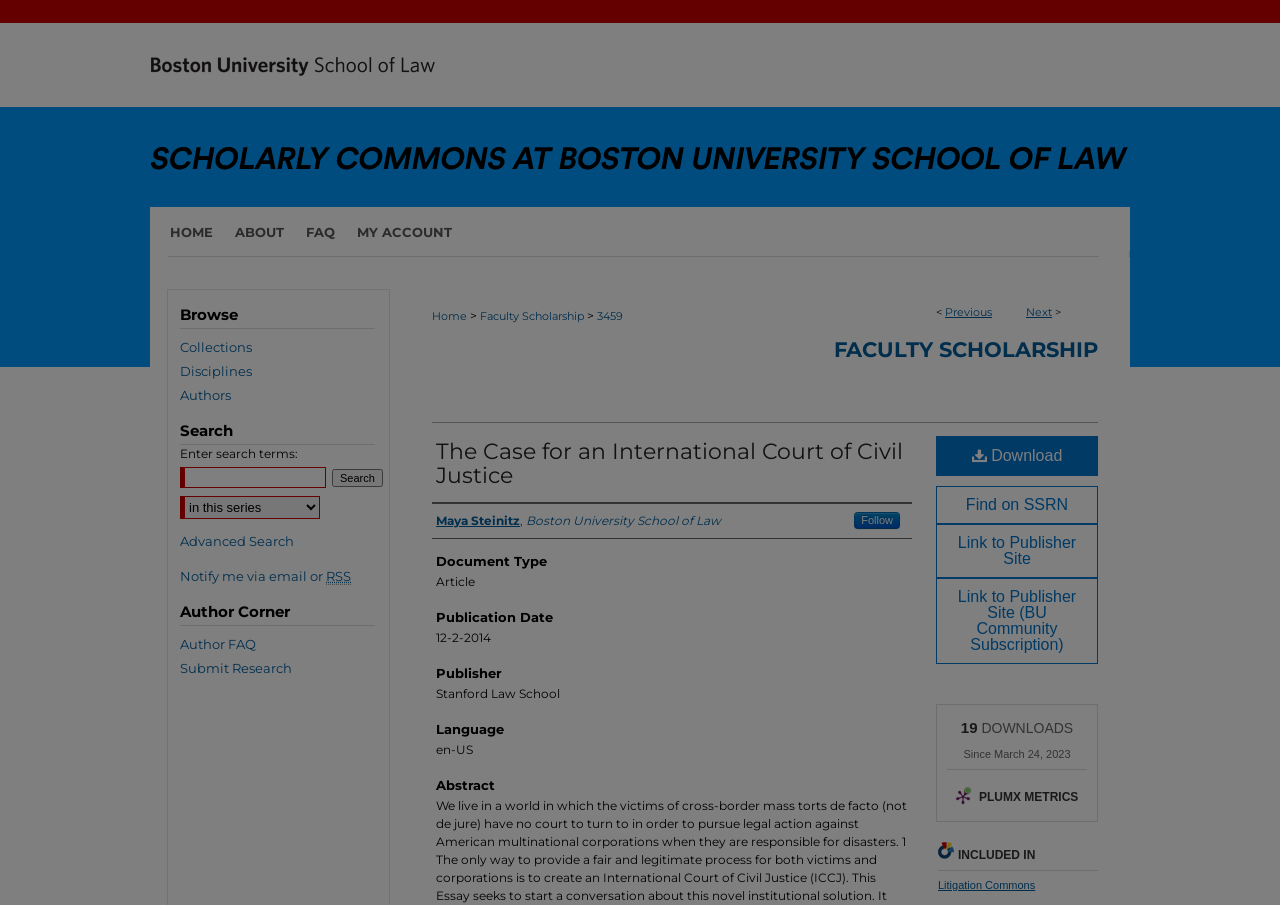Please respond to the question using a single word or phrase:
What is the name of the university associated with the article?

Boston University School of Law